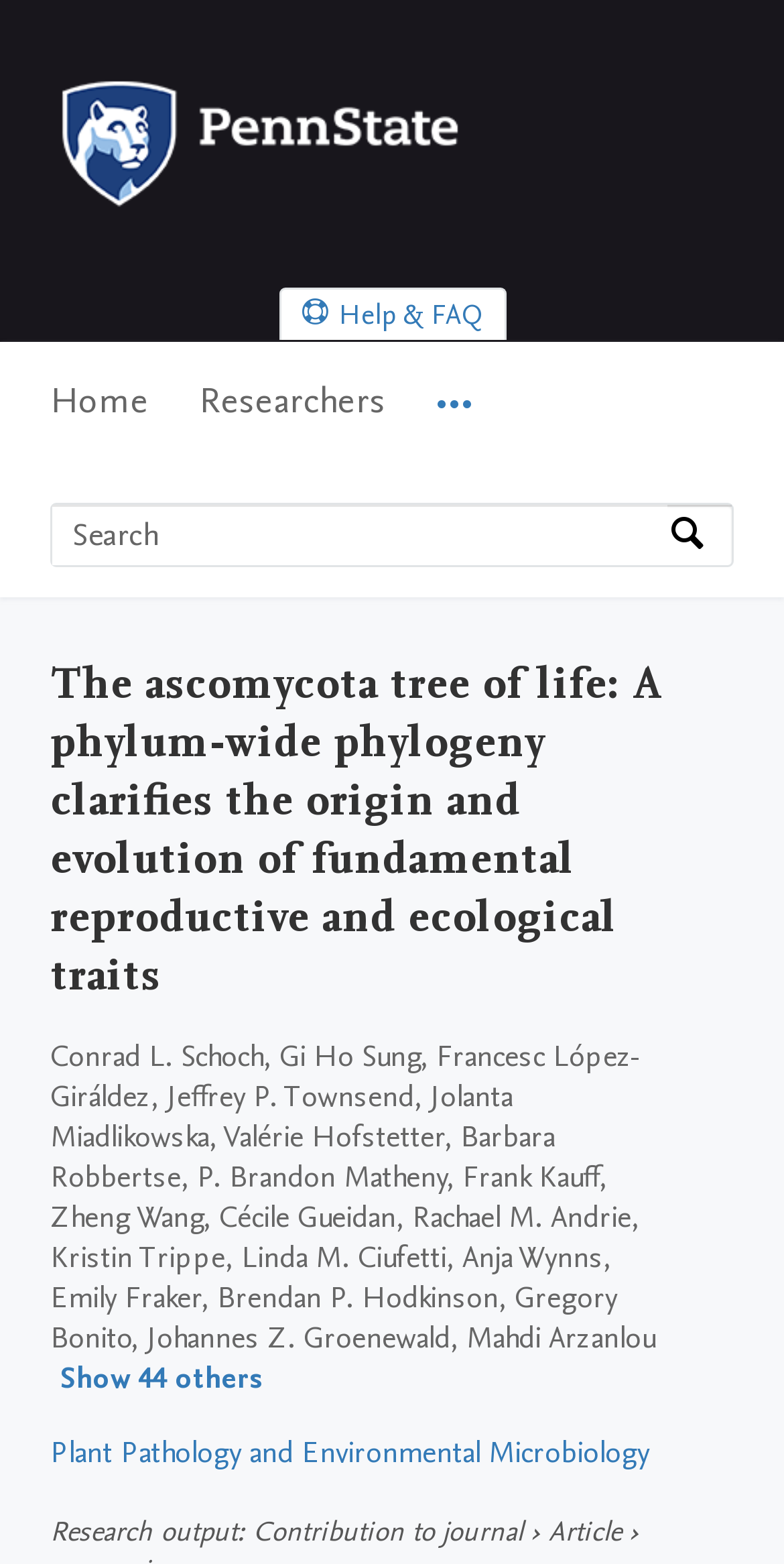Locate the bounding box coordinates of the clickable region necessary to complete the following instruction: "Show all related authors". Provide the coordinates in the format of four float numbers between 0 and 1, i.e., [left, top, right, bottom].

[0.064, 0.867, 0.367, 0.896]